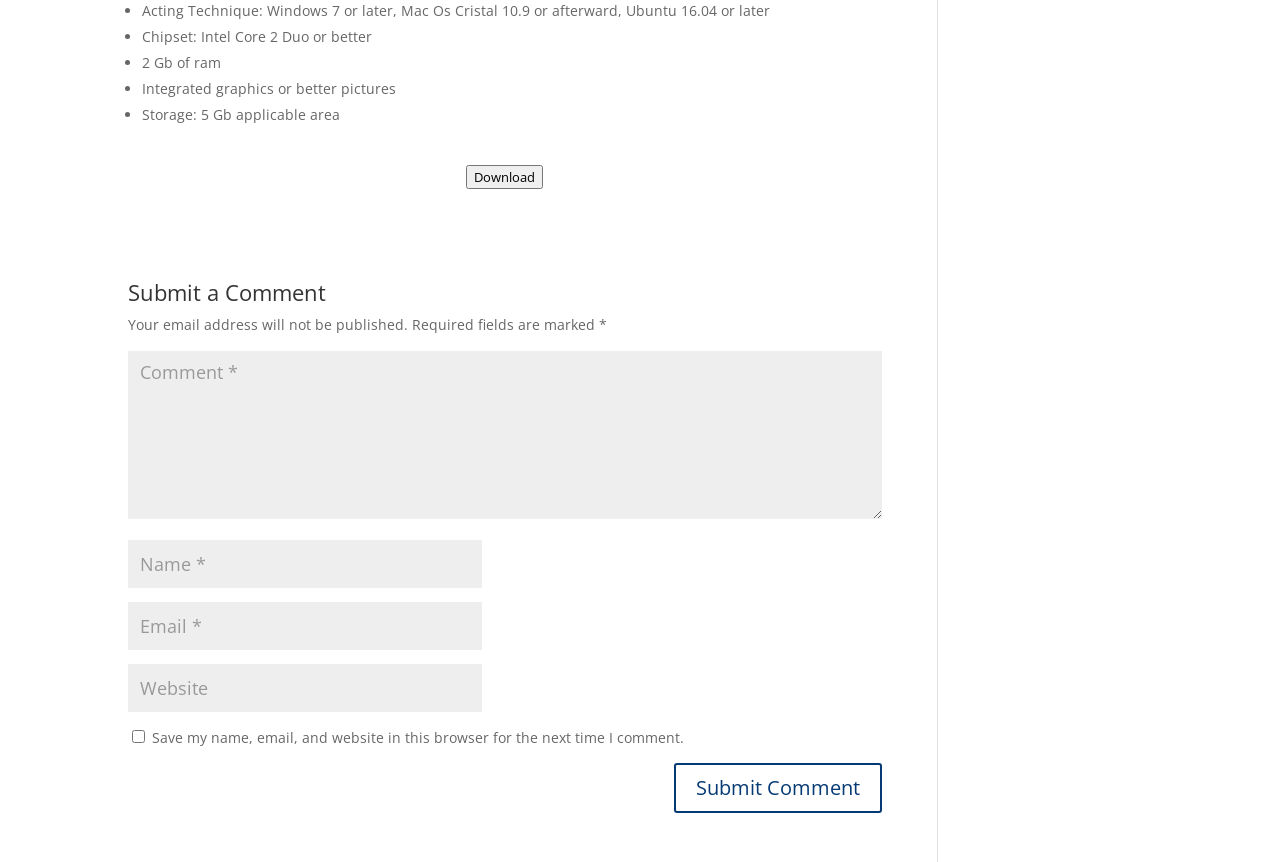Please provide the bounding box coordinates in the format (top-left x, top-left y, bottom-right x, bottom-right y). Remember, all values are floating point numbers between 0 and 1. What is the bounding box coordinate of the region described as: input value="Comment *" name="comment"

[0.1, 0.407, 0.689, 0.602]